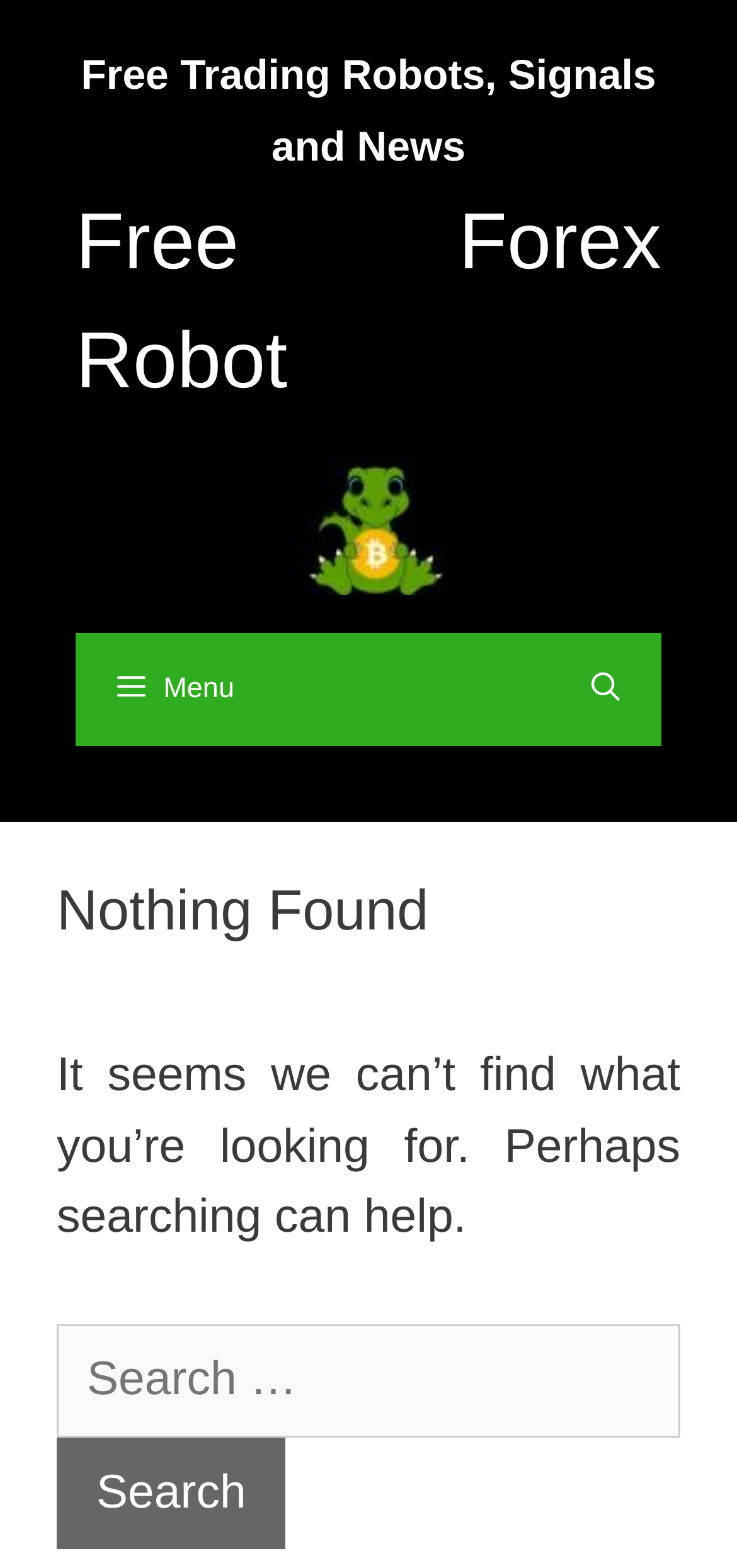What is the current status of the webpage?
Please answer the question with a single word or phrase, referencing the image.

Nothing found